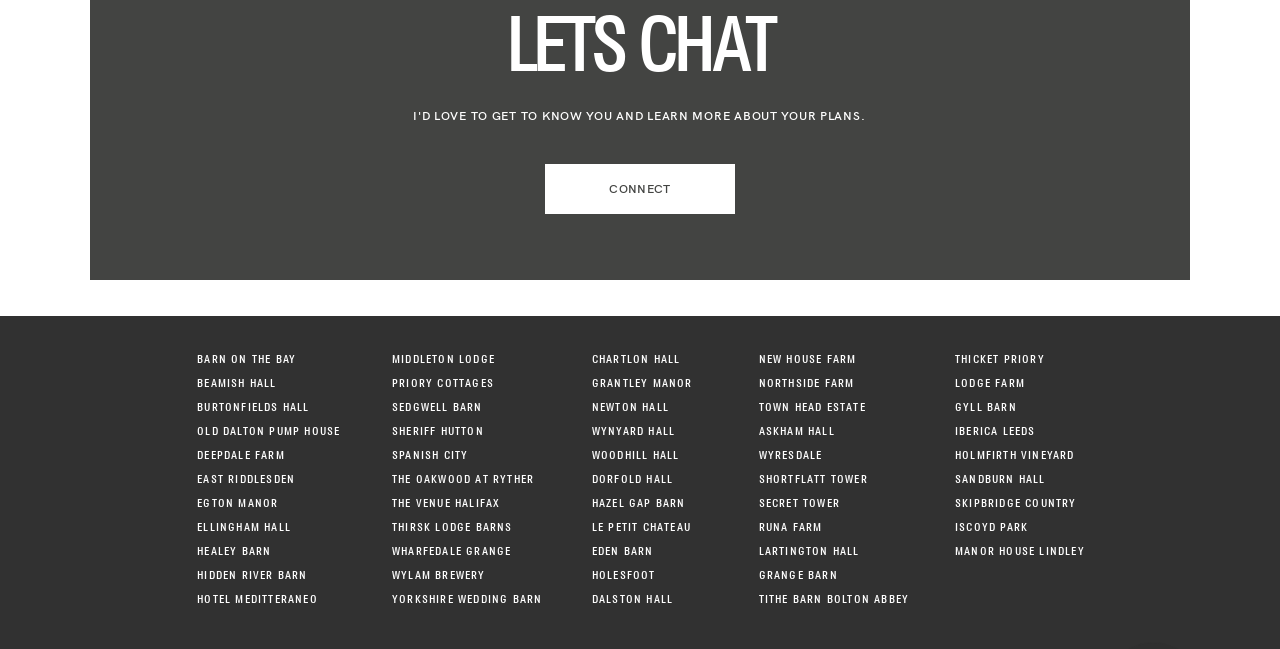Determine the bounding box coordinates of the element's region needed to click to follow the instruction: "Click on CONNECT". Provide these coordinates as four float numbers between 0 and 1, formatted as [left, top, right, bottom].

[0.426, 0.252, 0.574, 0.329]